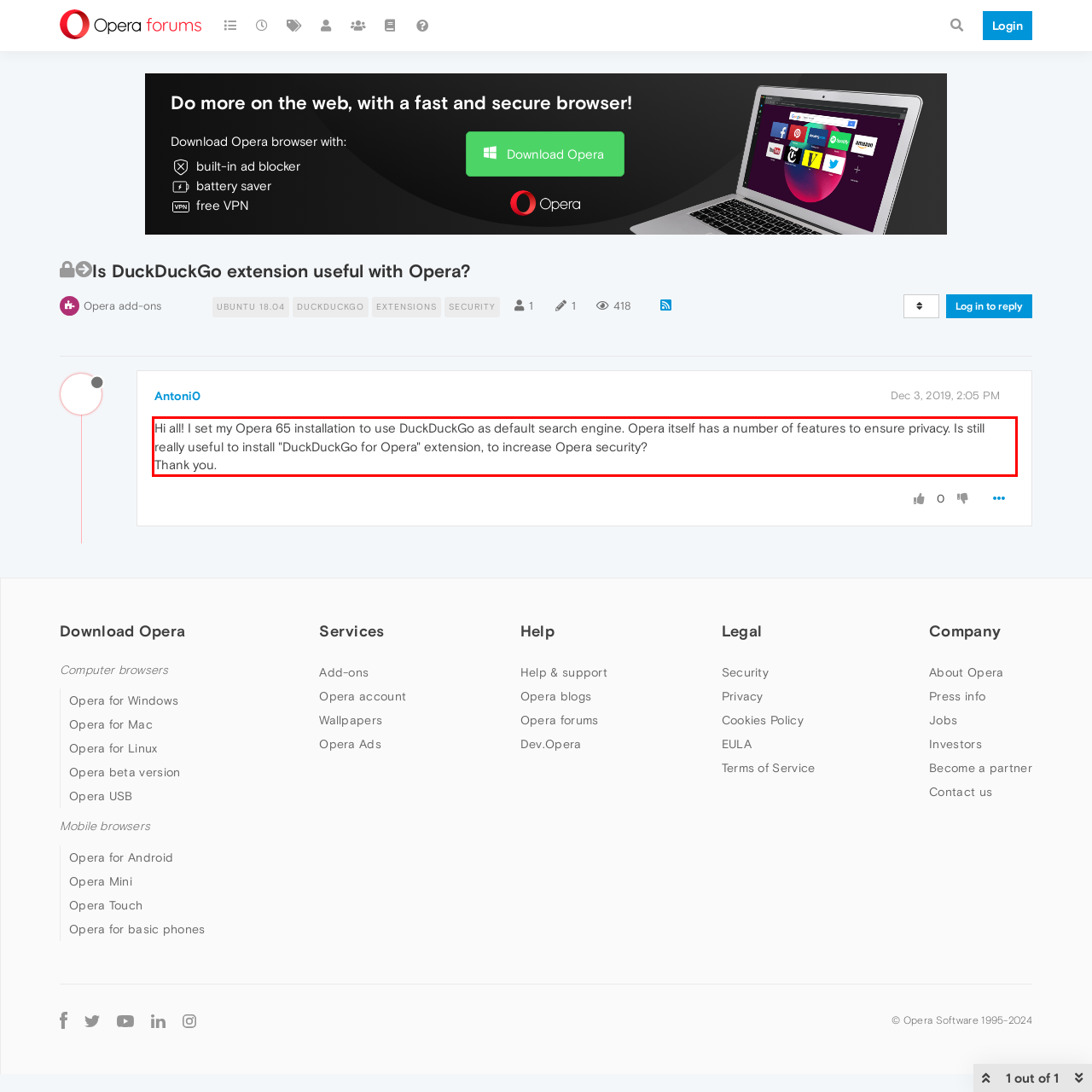You are given a webpage screenshot with a red bounding box around a UI element. Extract and generate the text inside this red bounding box.

Hi all! I set my Opera 65 installation to use DuckDuckGo as default search engine. Opera itself has a number of features to ensure privacy. Is still really useful to install "DuckDuckGo for Opera" extension, to increase Opera security? Thank you.